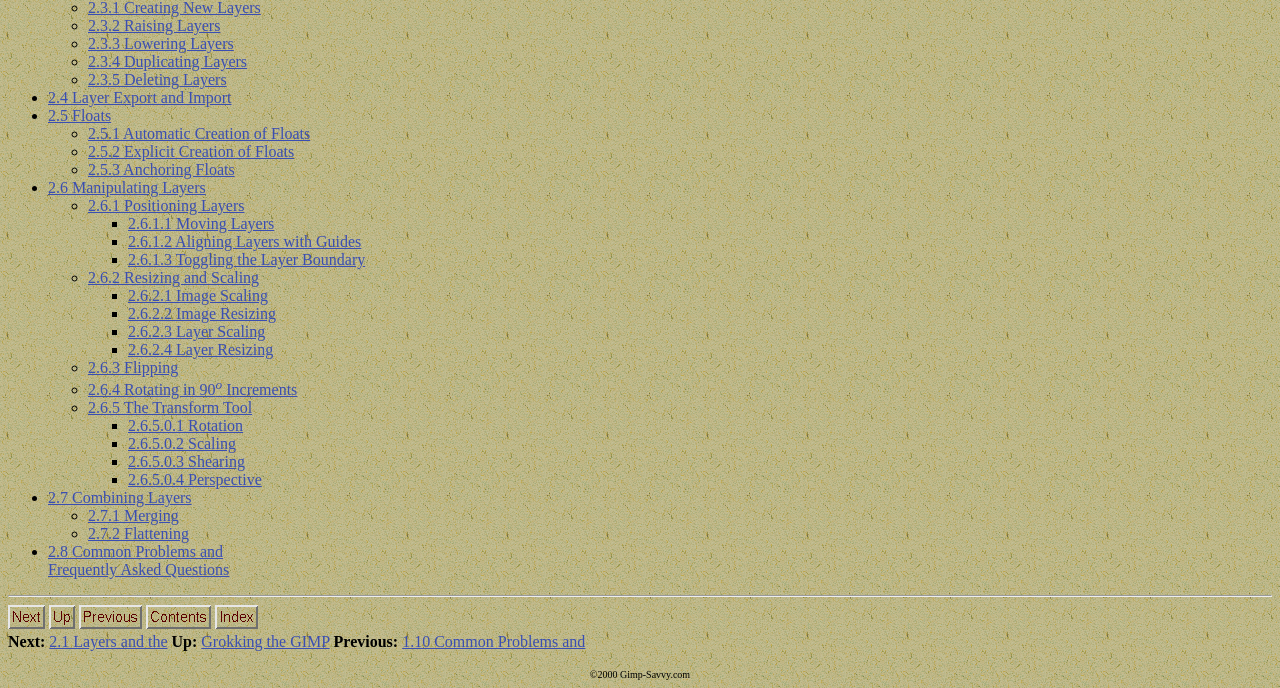Locate the bounding box coordinates for the element described below: "2.5 Floats". The coordinates must be four float values between 0 and 1, formatted as [left, top, right, bottom].

[0.038, 0.155, 0.087, 0.18]